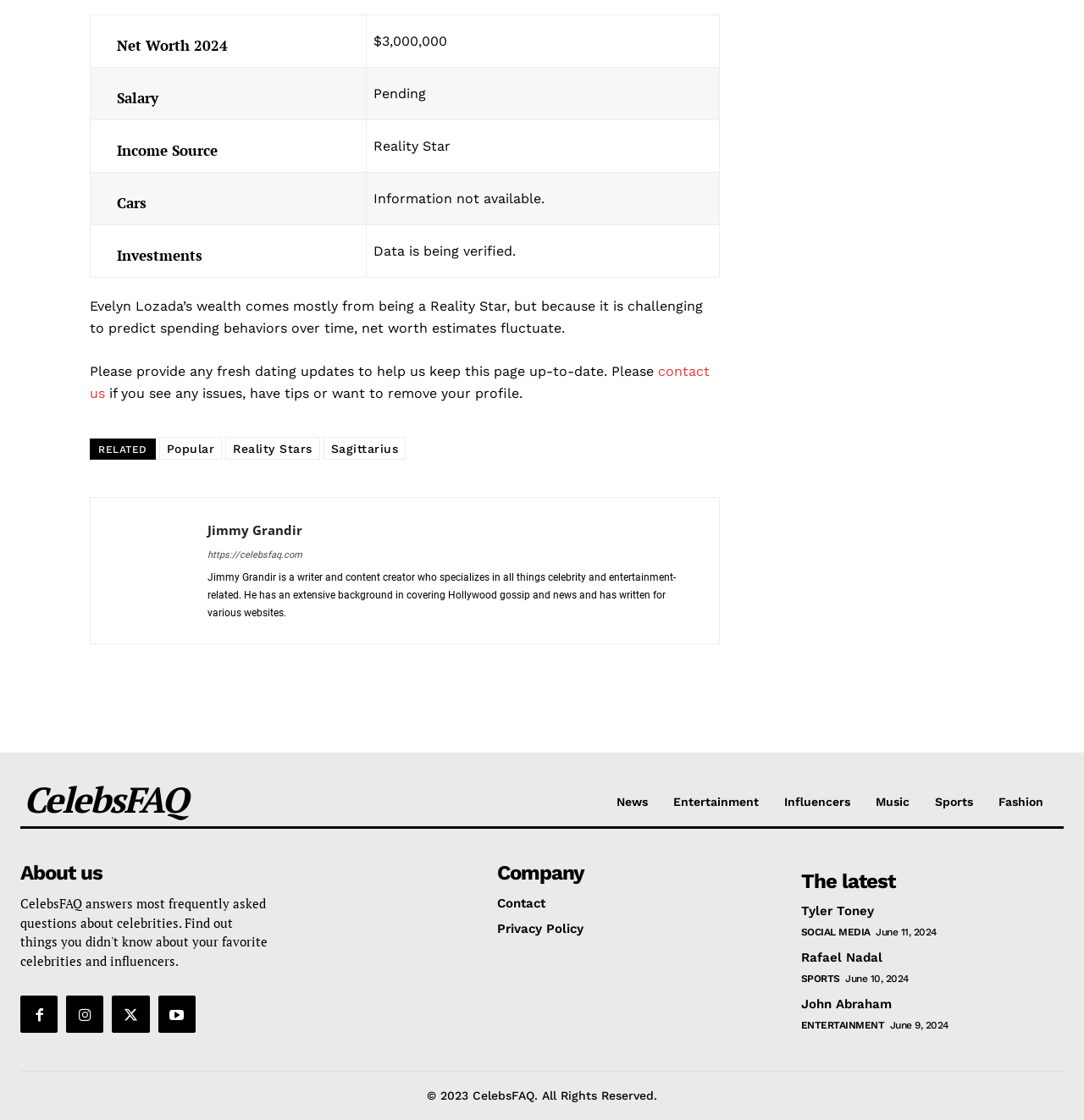Given the webpage screenshot, identify the bounding box of the UI element that matches this description: "Tyler Toney".

[0.739, 0.807, 0.806, 0.82]